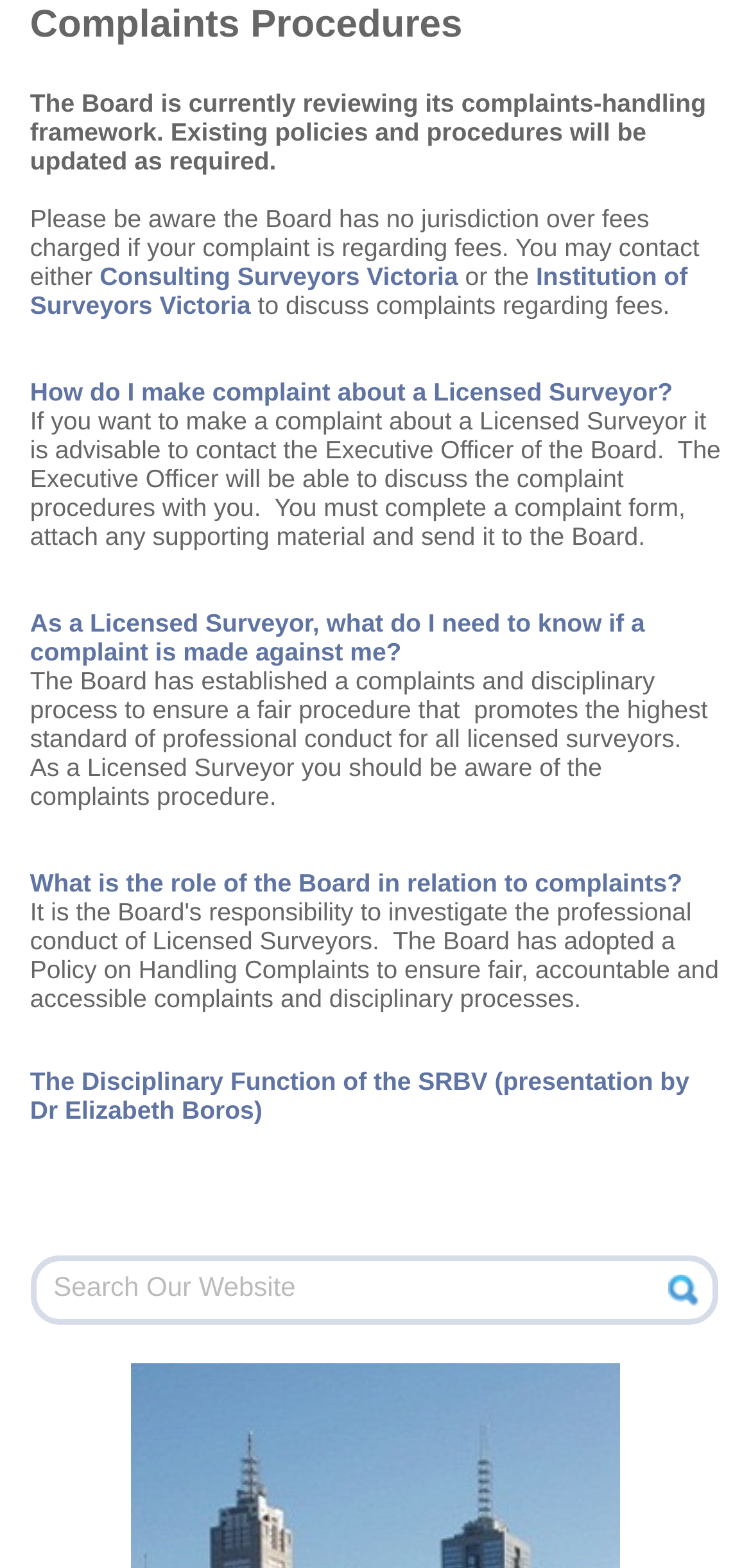Find and provide the bounding box coordinates for the UI element described here: "Institution of Surveyors Victoria". The coordinates should be given as four float numbers between 0 and 1: [left, top, right, bottom].

[0.04, 0.166, 0.916, 0.203]